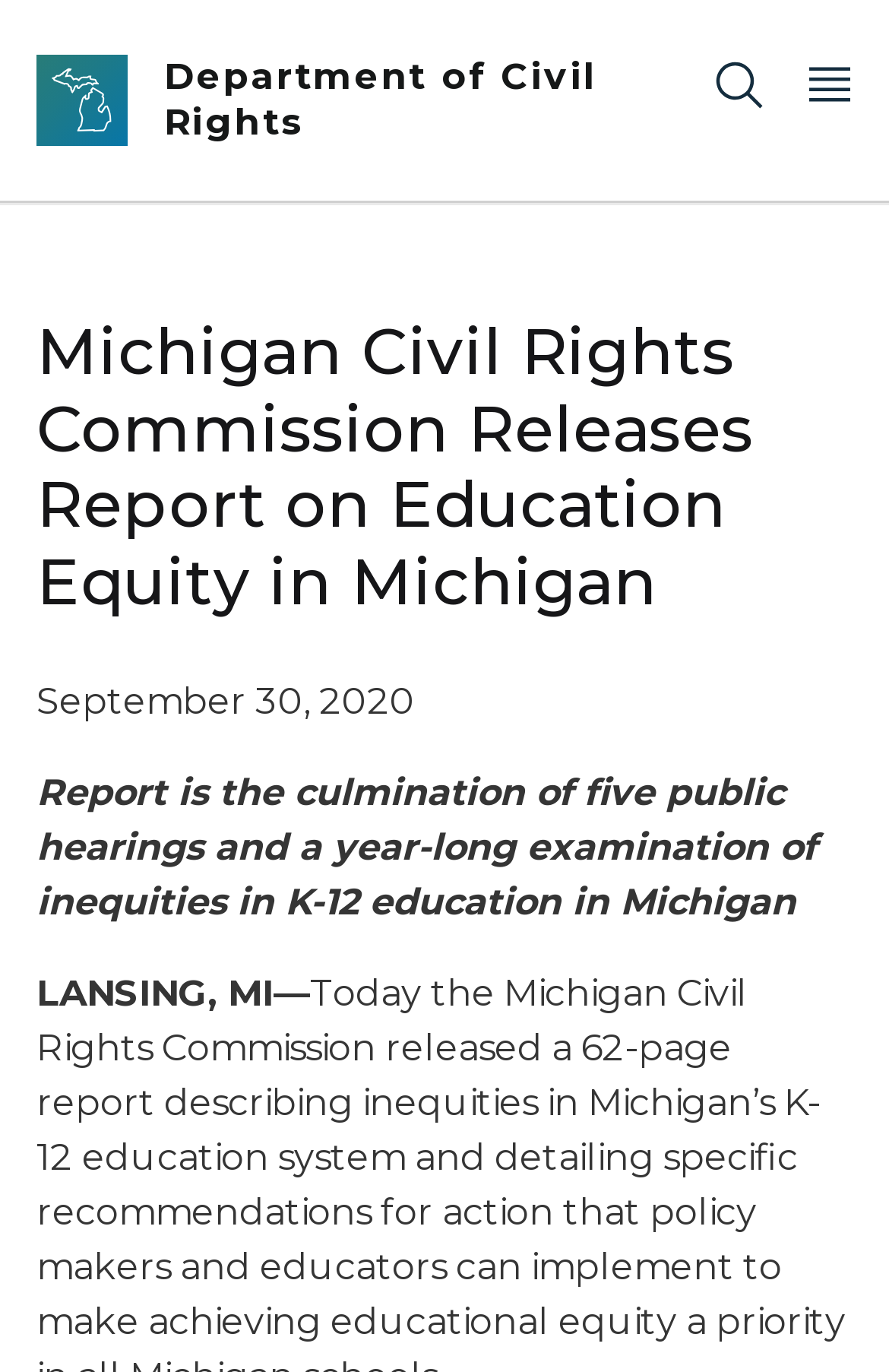Generate a comprehensive description of the webpage.

The webpage is about the Michigan Civil Rights Commission releasing a report on education equity in Michigan. At the top left corner, there is a Michigan Header Logo, which is an image linked to the Michigan Header. Next to the logo, there is a link to the Department of Civil Rights, taking up most of the top section. On the top right corner, there are two buttons: a Search button and an Open Main Menu button, which is not expanded.

Below the top section, there is a heading that repeats the title of the webpage. Underneath the heading, there is a date, September 30, 2020, followed by a paragraph of text that summarizes the report, stating that it is the culmination of five public hearings and a year-long examination of inequities in K-12 education in Michigan. The text continues with a location, LANSING, MI, indicating the origin of the report.